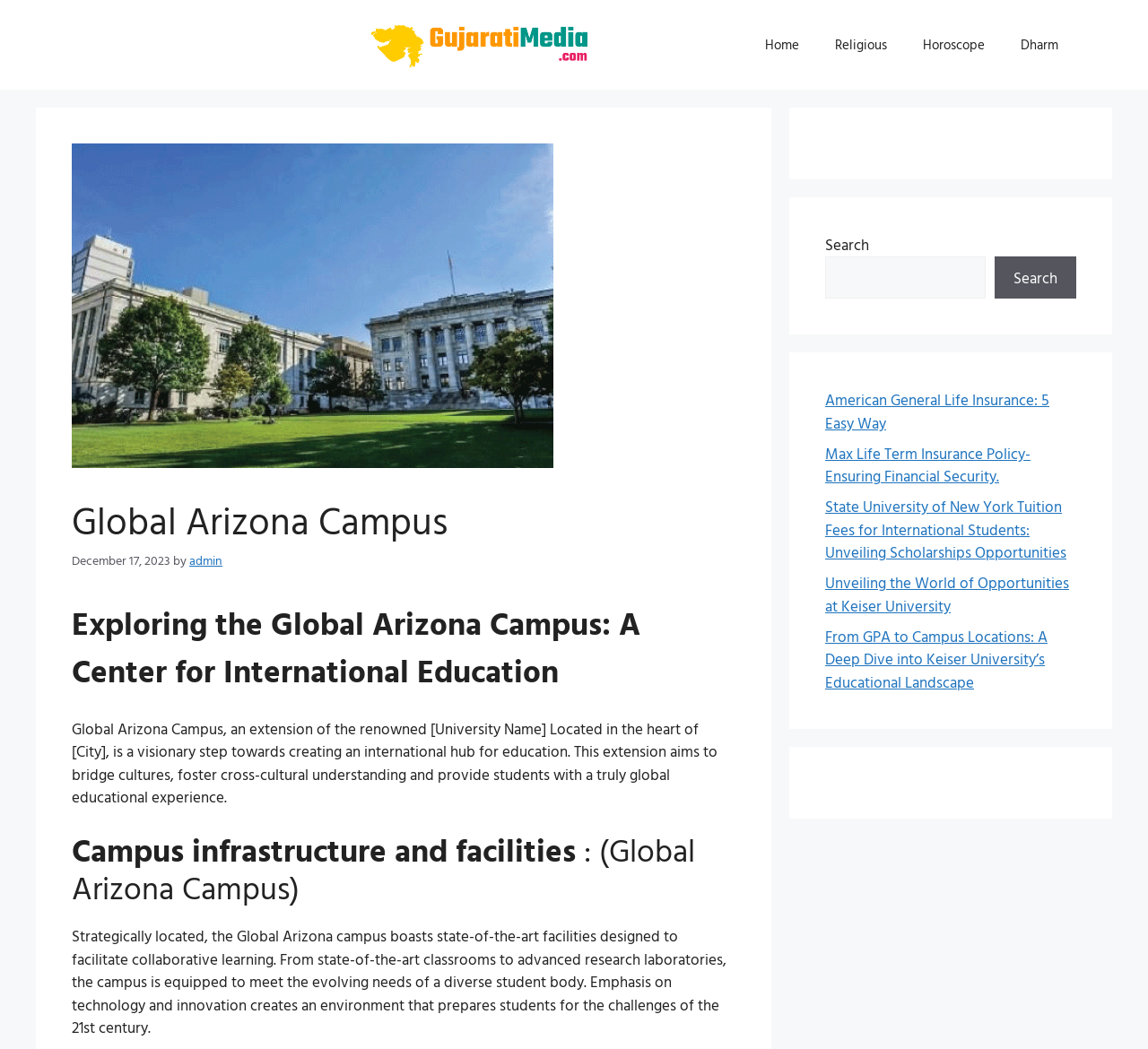Respond to the question below with a single word or phrase:
What type of facilities does the Global Arizona Campus have?

State-of-the-art facilities